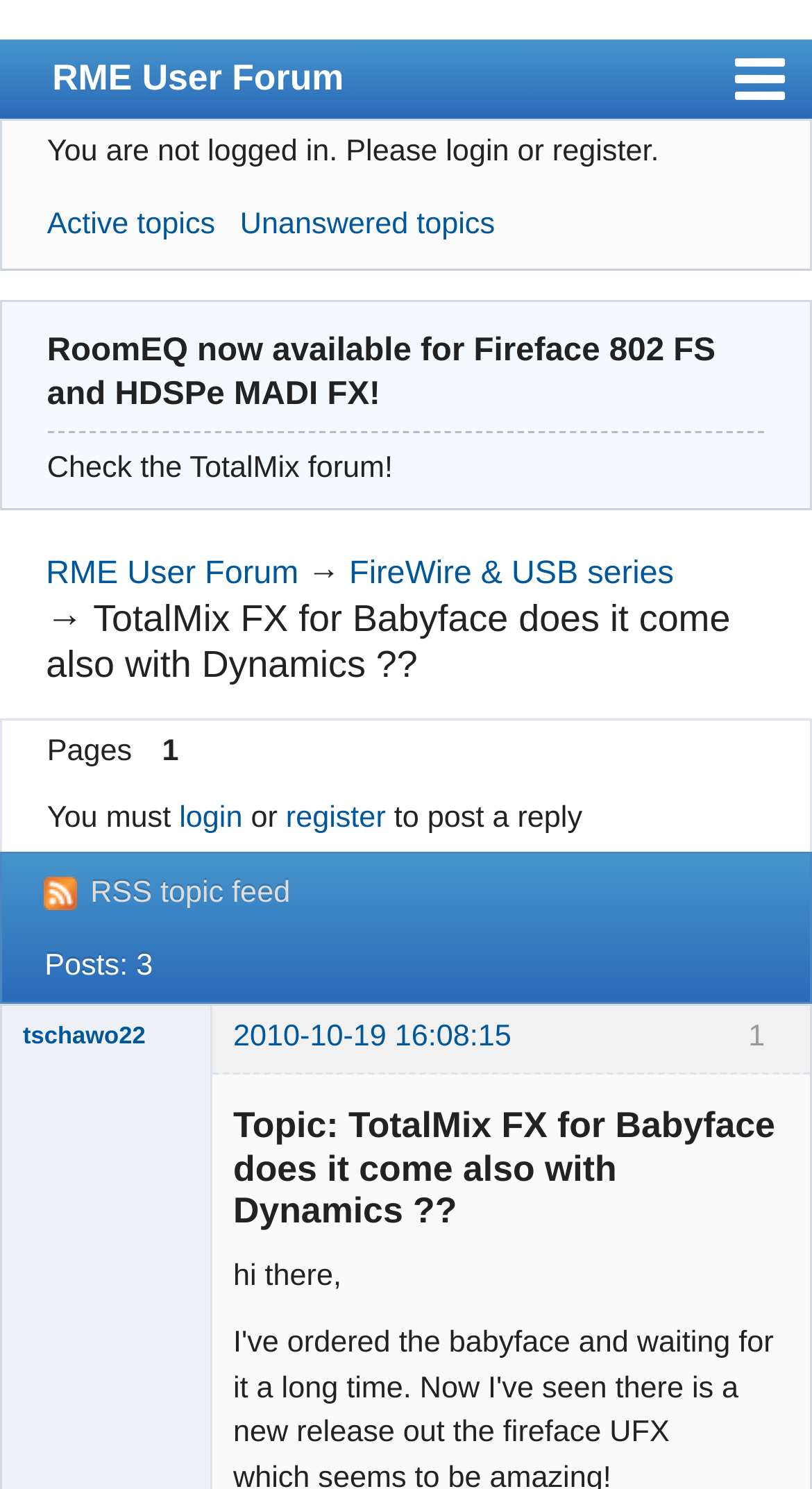Please provide a comprehensive response to the question based on the details in the image: How many links are in the top navigation bar?

I counted the number of links in the top navigation bar, which are '≡ RME User Forum', 'Index', 'User list', 'Rules', 'Search', 'Register', 'Login', and '-> RME Website (english)'. There are 8 links in total.